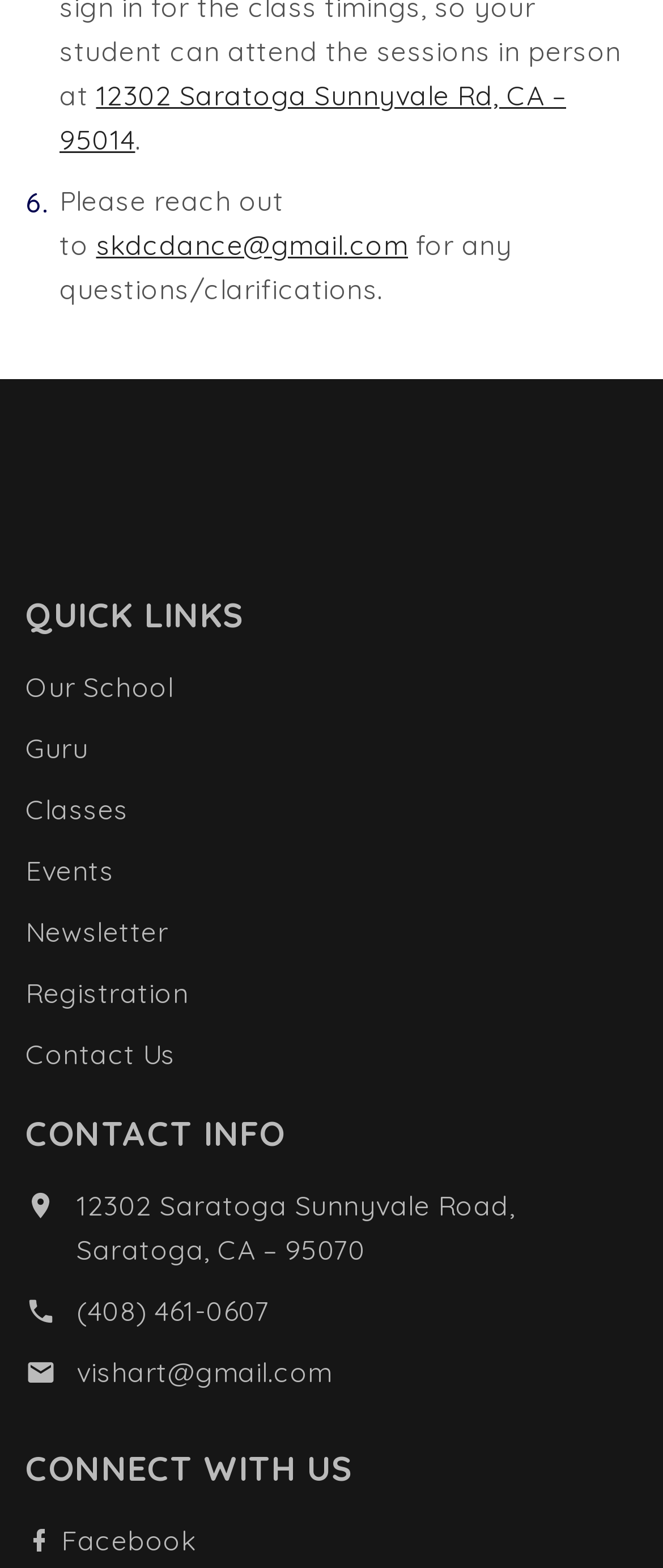What is the email address for questions and clarifications?
Kindly answer the question with as much detail as you can.

I found the email address by reading the text that says 'Please reach out to' followed by the email address. It is located near the top of the webpage.